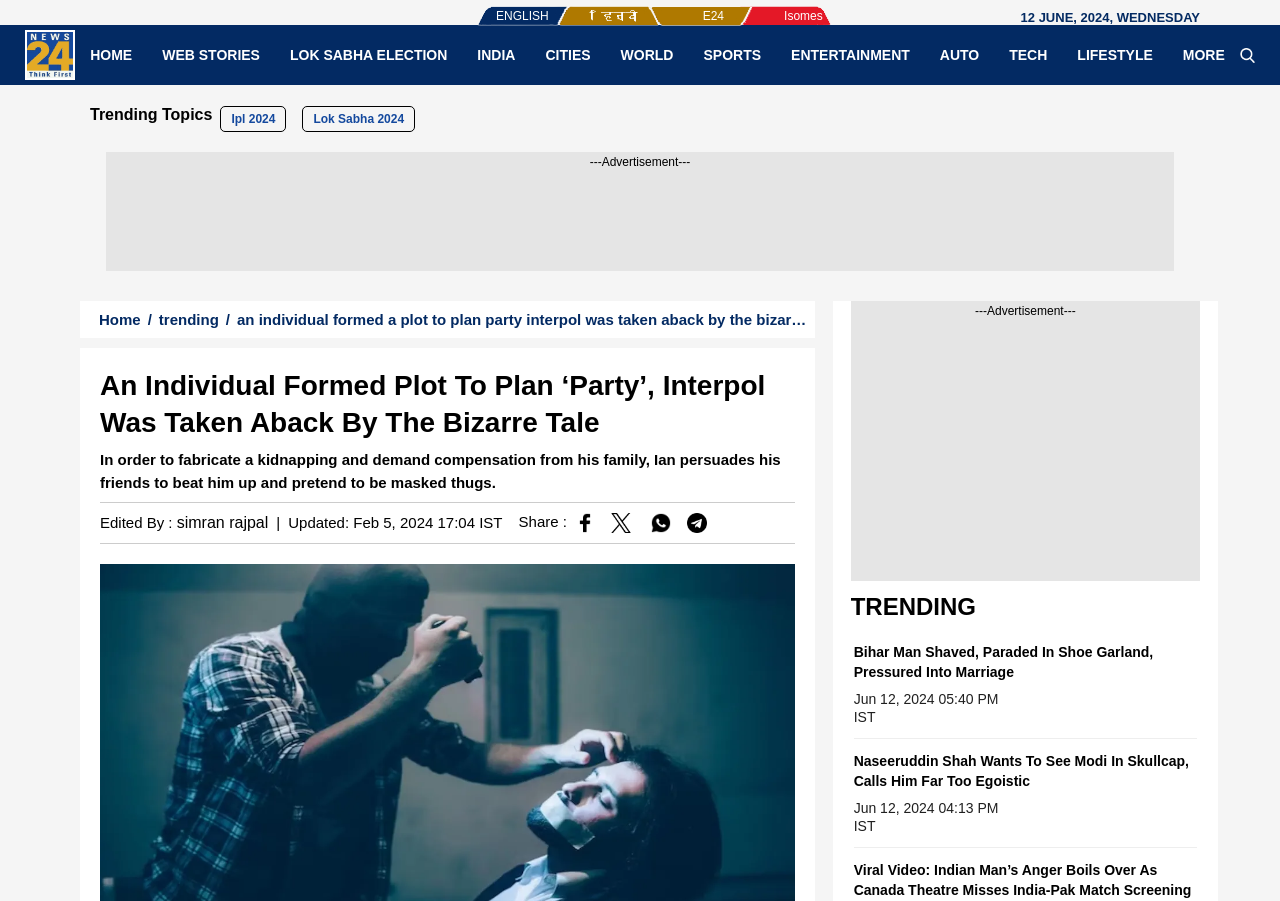Please specify the bounding box coordinates of the clickable region to carry out the following instruction: "Click on the 'HOME' link". The coordinates should be four float numbers between 0 and 1, in the format [left, top, right, bottom].

[0.059, 0.051, 0.115, 0.071]